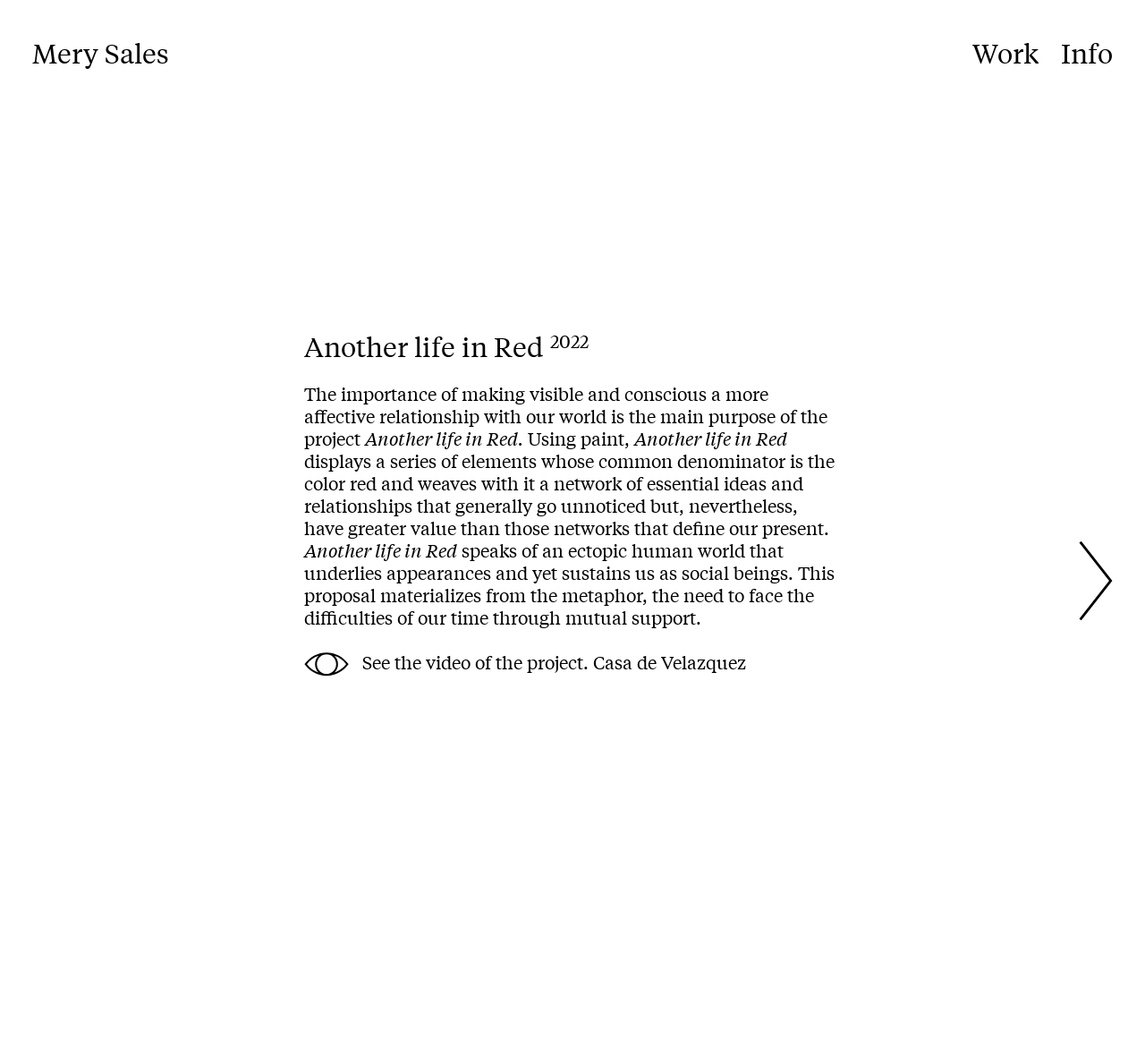Please locate the UI element described by "Mery Sales" and provide its bounding box coordinates.

[0.028, 0.037, 0.283, 0.062]